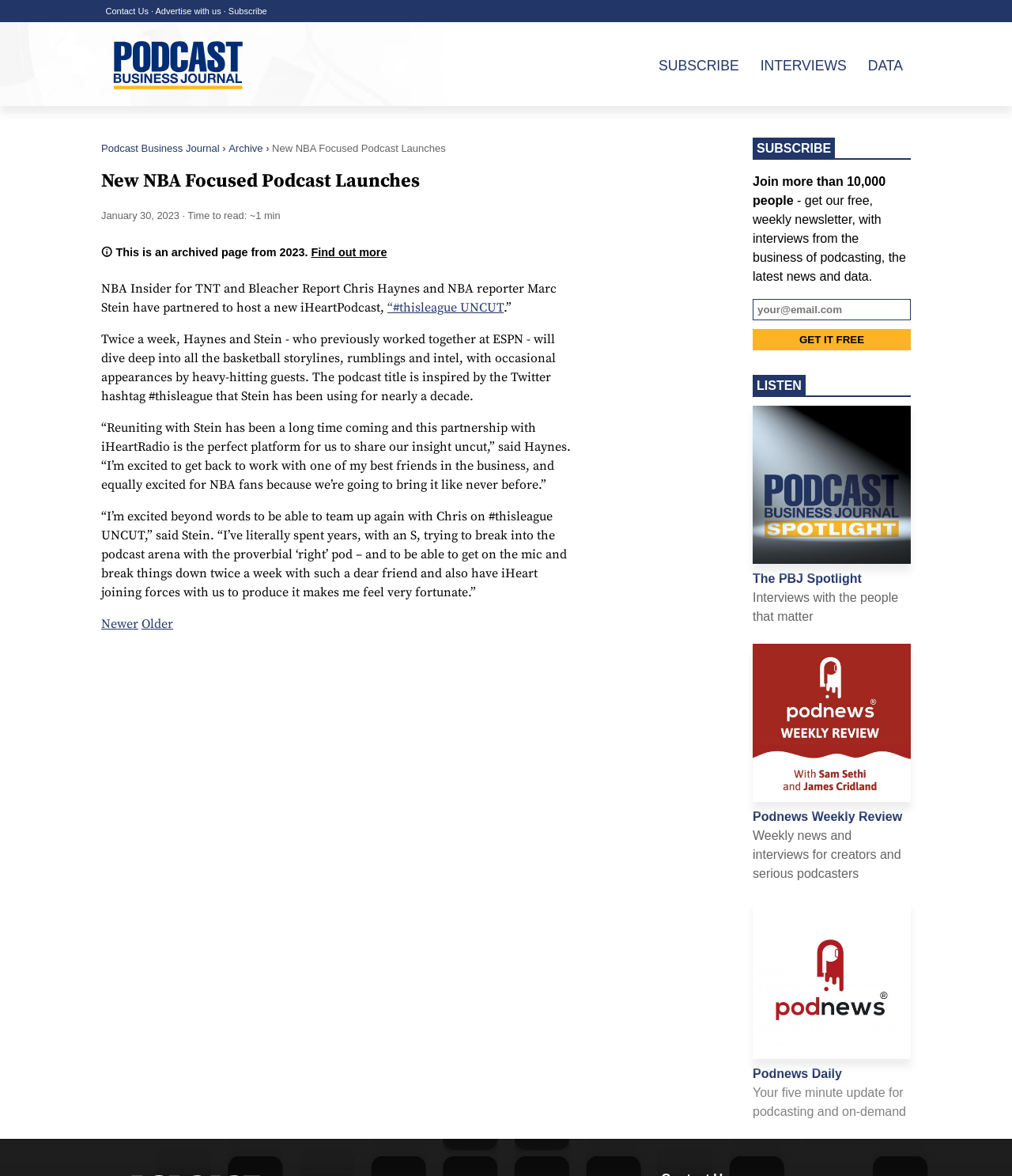Give a one-word or short phrase answer to this question: 
What is the name of the new NBA focused podcast?

#thisleague UNCUT